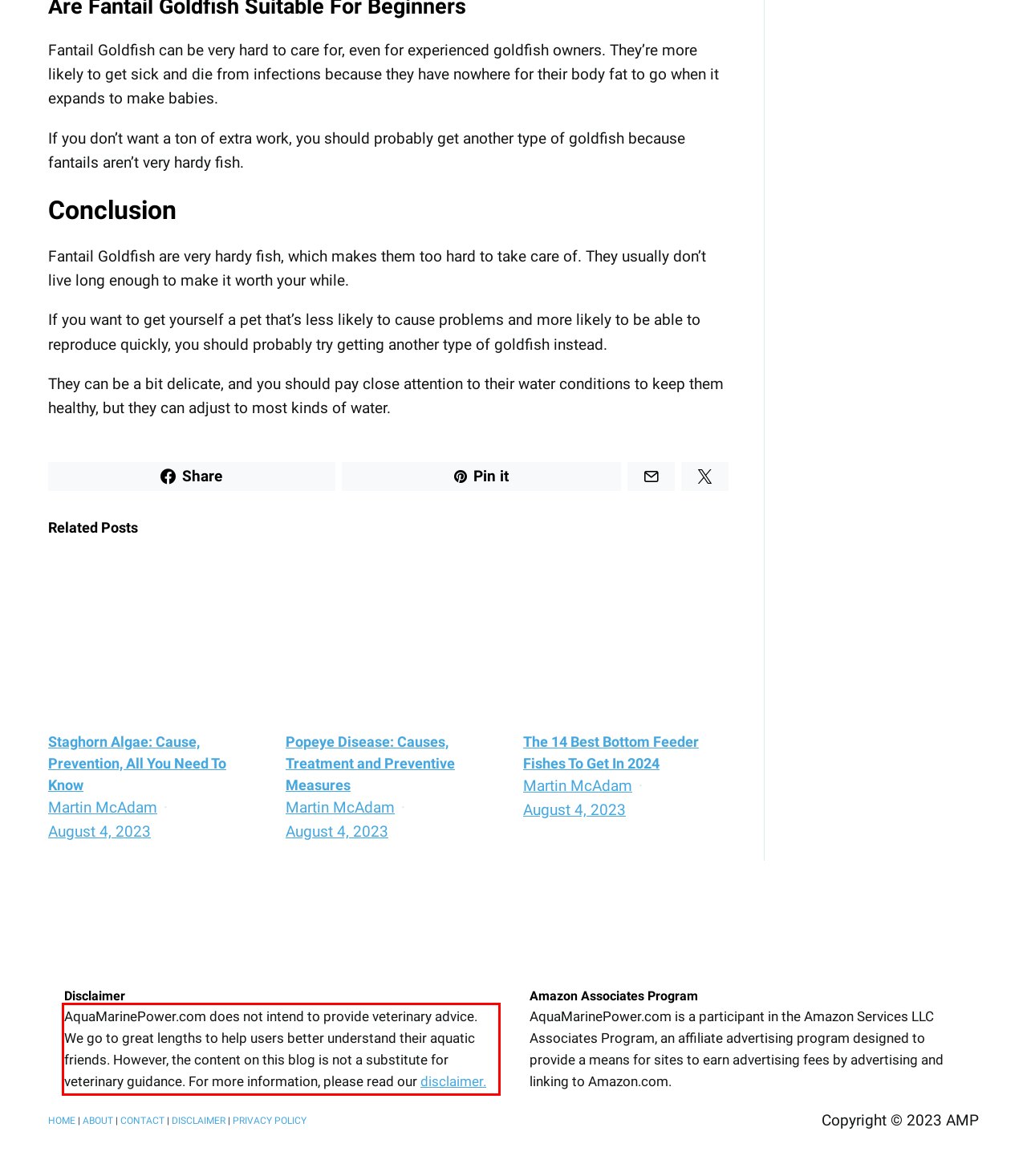Please identify and extract the text content from the UI element encased in a red bounding box on the provided webpage screenshot.

AquaMarinePower.com does not intend to provide veterinary advice. We go to great lengths to help users better understand their aquatic friends. However, the content on this blog is not a substitute for veterinary guidance. For more information, please read our disclaimer.